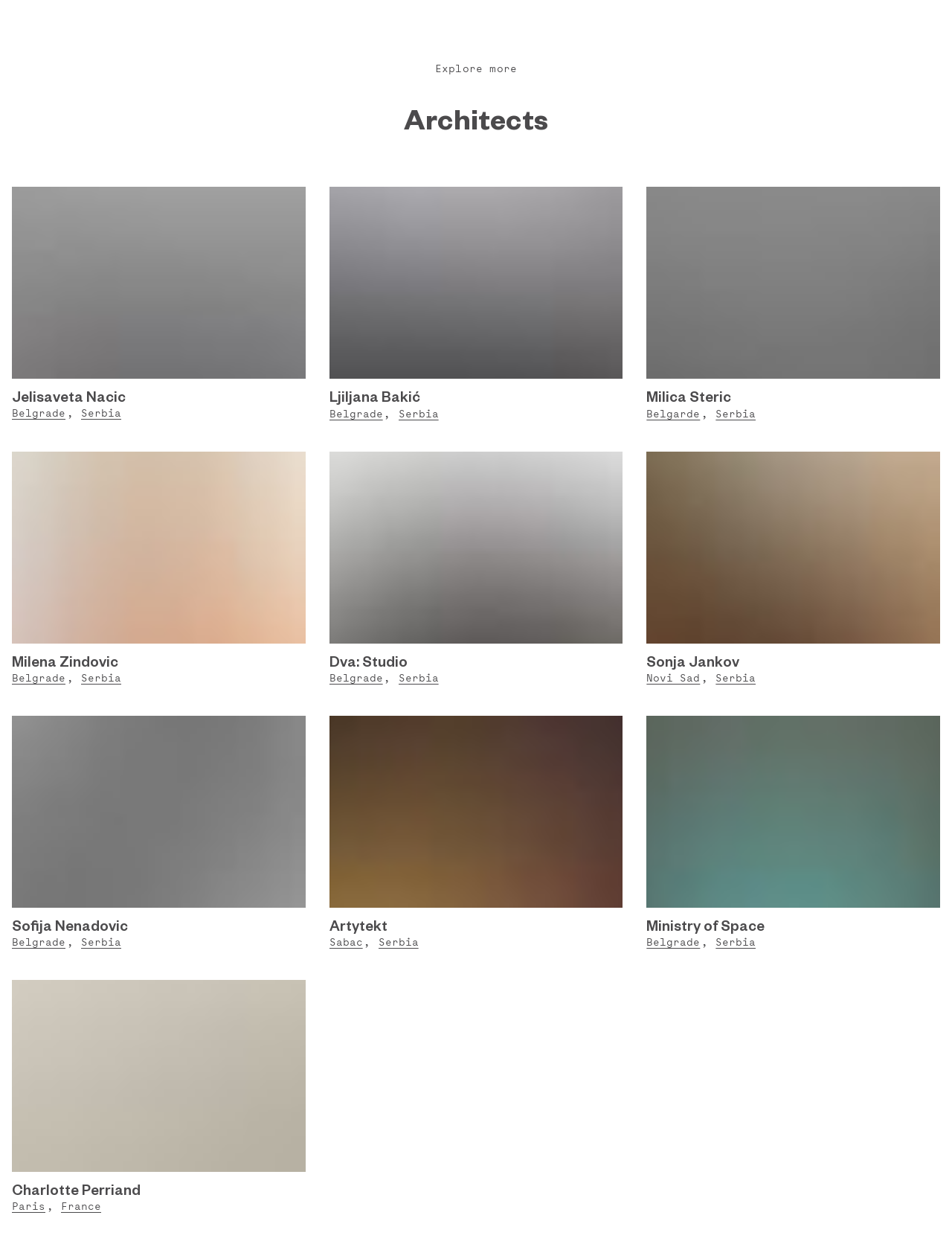Find the bounding box coordinates for the area that should be clicked to accomplish the instruction: "Check out Ministry of Space's profile".

[0.679, 0.733, 0.803, 0.748]